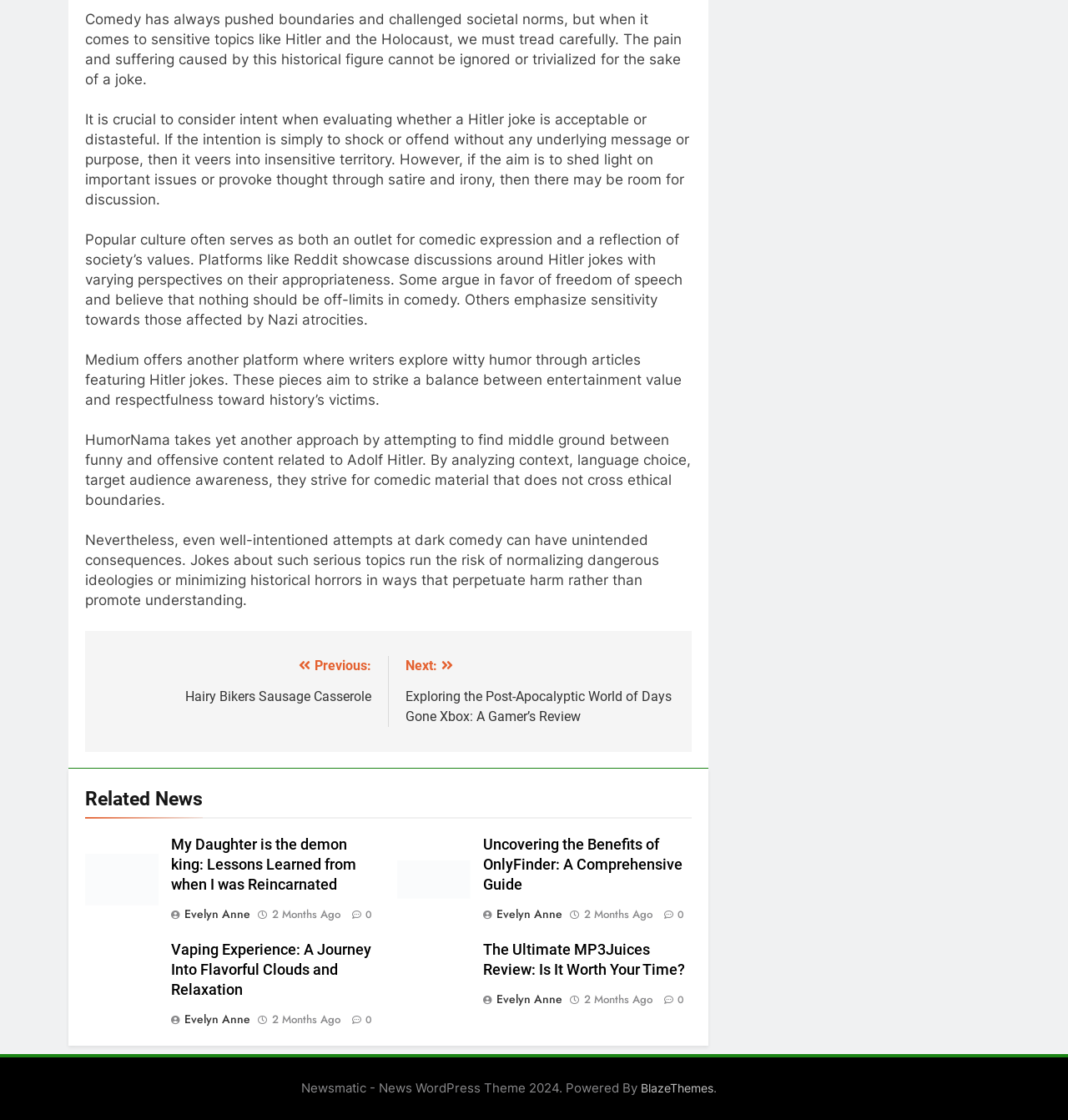Identify the bounding box for the UI element described as: "Previous: Hairy Bikers Sausage Casserole". The coordinates should be four float numbers between 0 and 1, i.e., [left, top, right, bottom].

[0.095, 0.586, 0.347, 0.629]